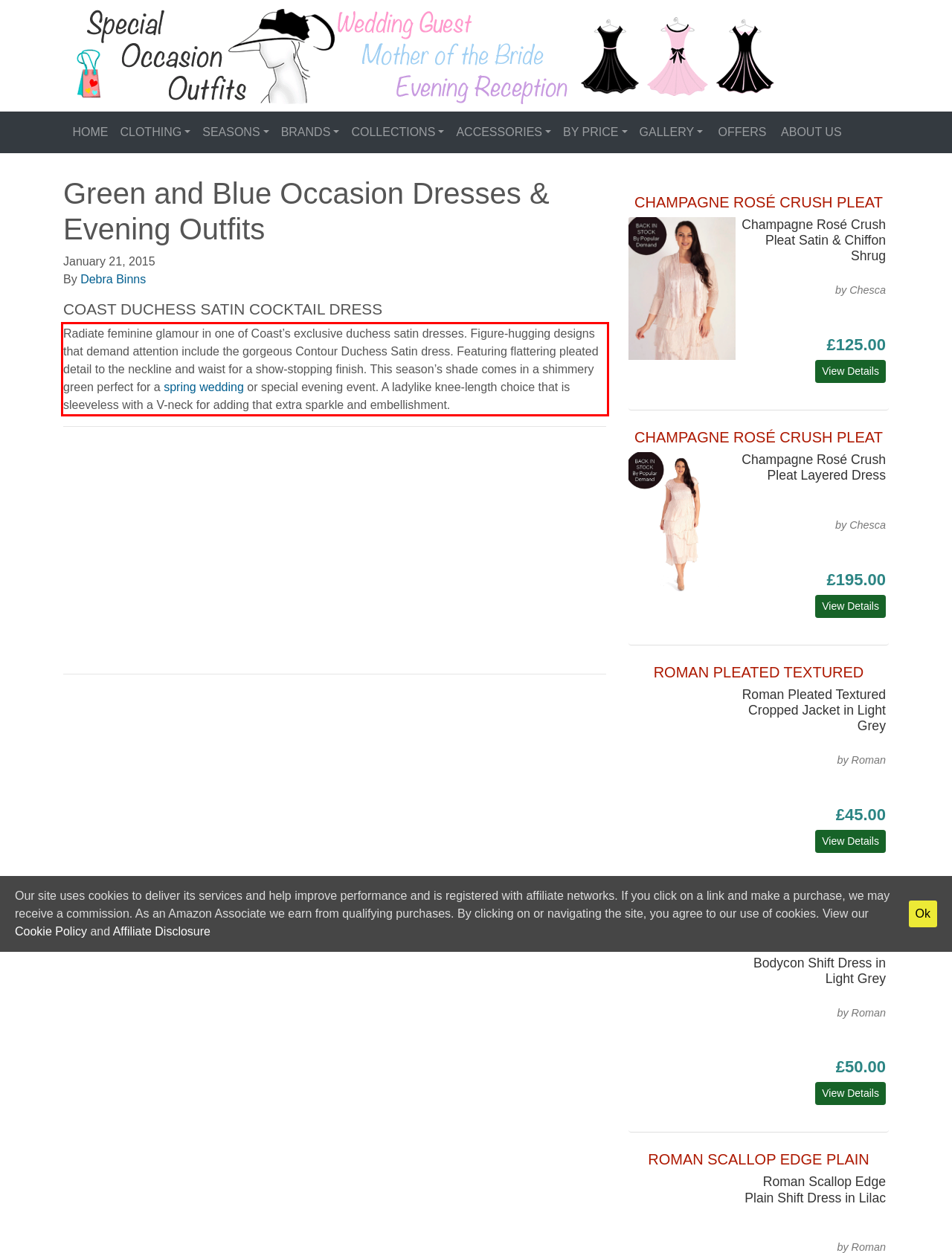Identify and extract the text within the red rectangle in the screenshot of the webpage.

Radiate feminine glamour in one of Coast’s exclusive duchess satin dresses. Figure-hugging designs that demand attention include the gorgeous Contour Duchess Satin dress. Featuring flattering pleated detail to the neckline and waist for a show-stopping finish. This season’s shade comes in a shimmery green perfect for a spring wedding or special evening event. A ladylike knee-length choice that is sleeveless with a V-neck for adding that extra sparkle and embellishment.